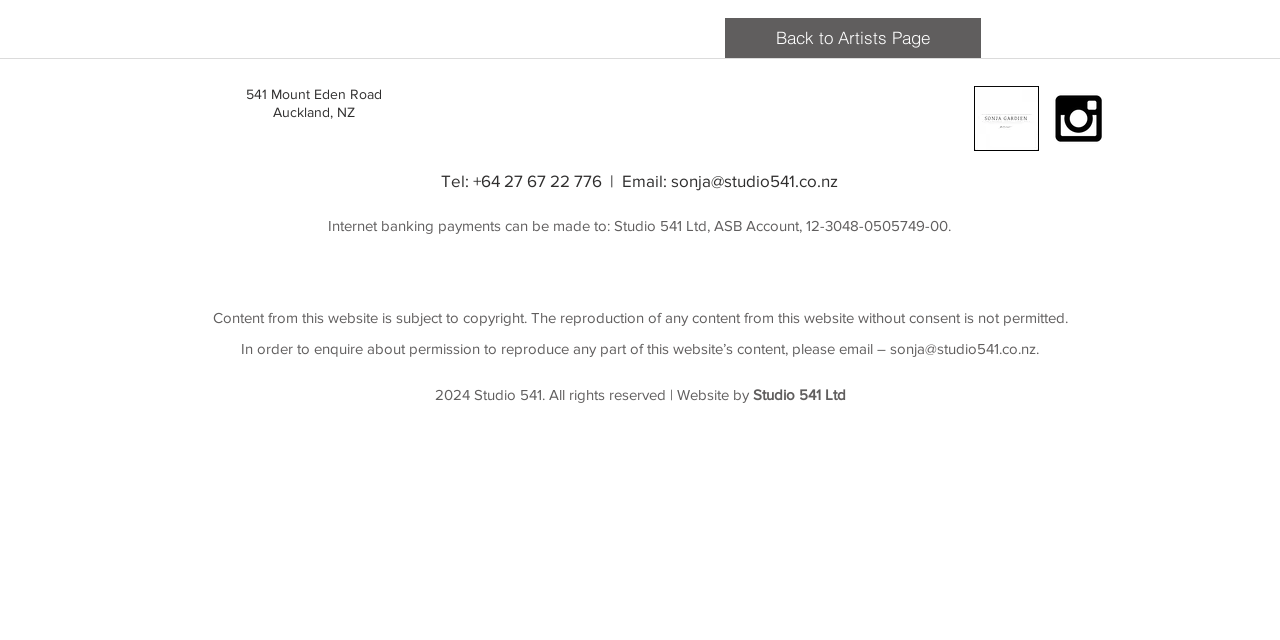Based on the description "sonja@studio541.co.nz", find the bounding box of the specified UI element.

[0.524, 0.267, 0.655, 0.297]